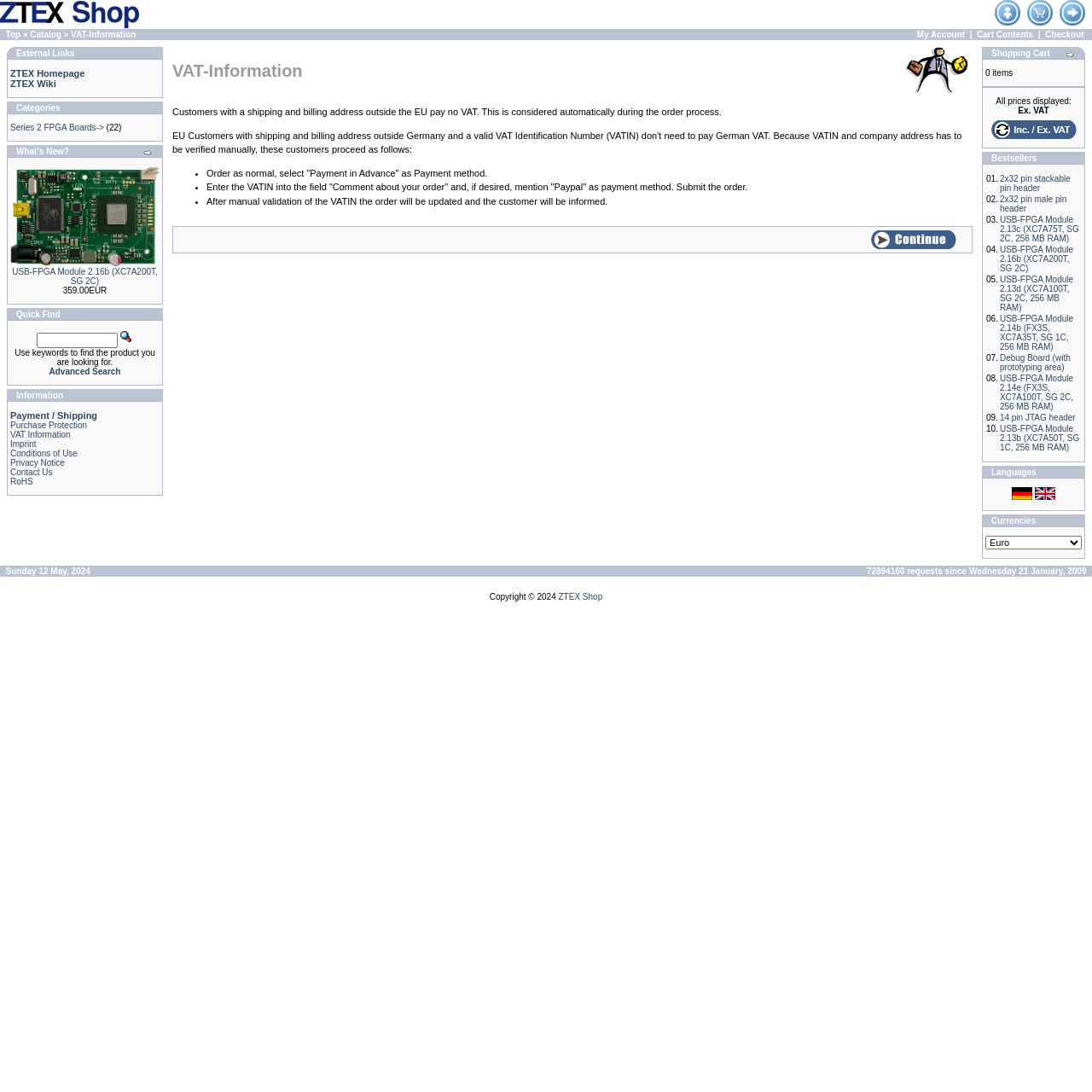Please reply with a single word or brief phrase to the question: 
What is the name of the shop?

ZTEX Shop